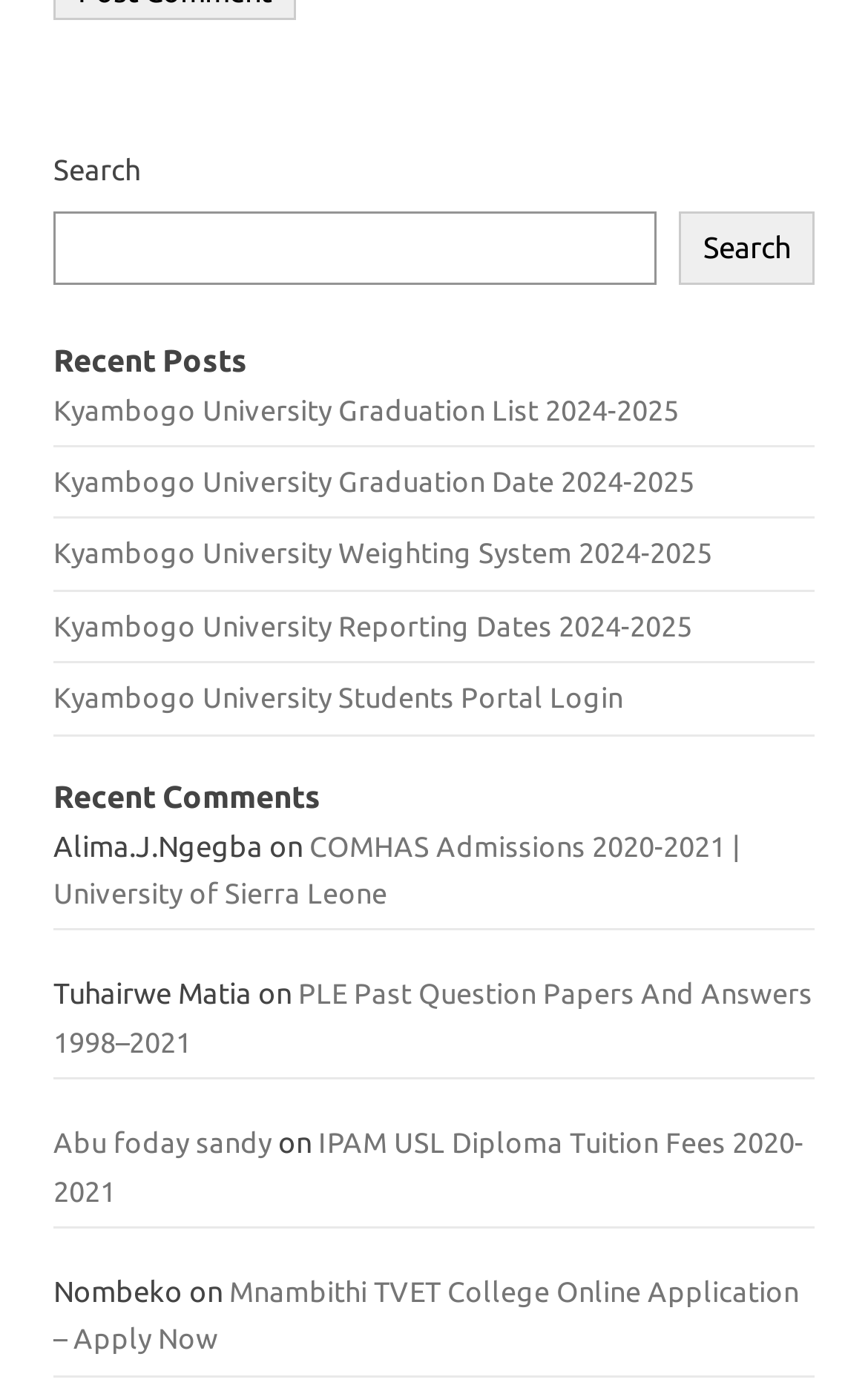Refer to the screenshot and answer the following question in detail:
How many recent comments are there?

There are four recent comments on the webpage, each with a username and a link to the comment. The comments are listed under the 'Recent Comments' heading.